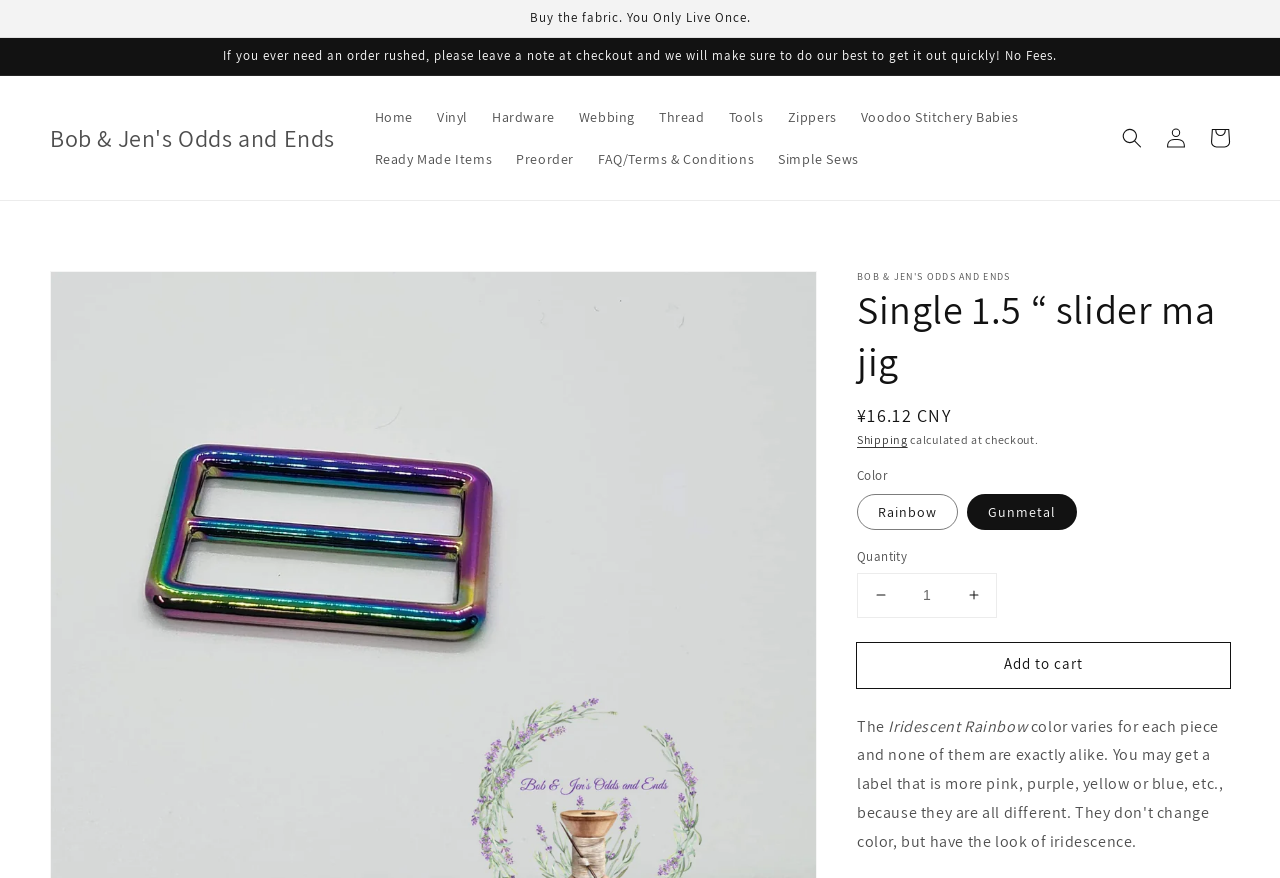Please identify the bounding box coordinates of the clickable area that will allow you to execute the instruction: "Click on Kayode Ibukunoluwa-Micah's Blog".

None